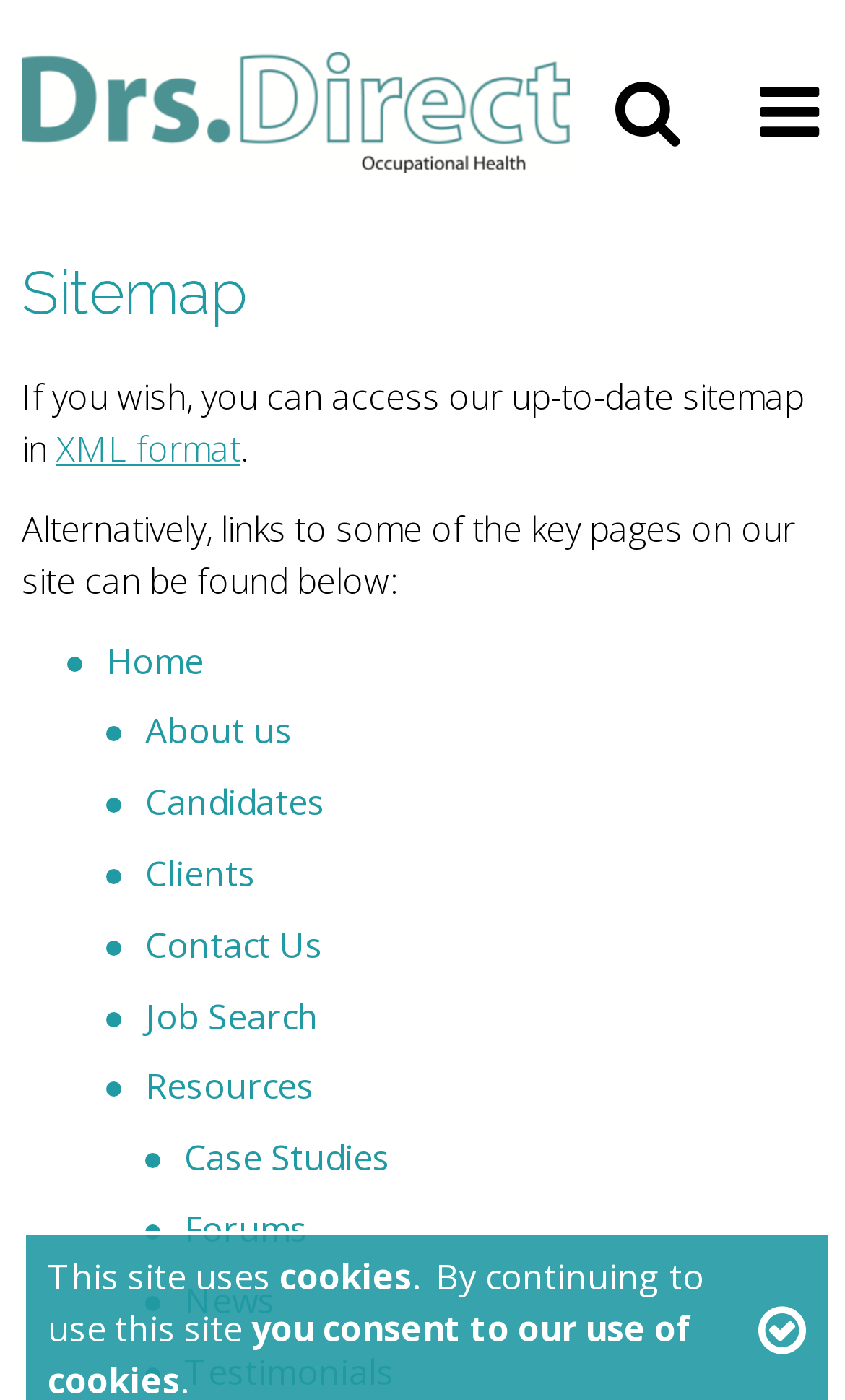Please identify the bounding box coordinates of the element's region that I should click in order to complete the following instruction: "search the website". The bounding box coordinates consist of four float numbers between 0 and 1, i.e., [left, top, right, bottom].

[0.69, 0.034, 0.844, 0.127]